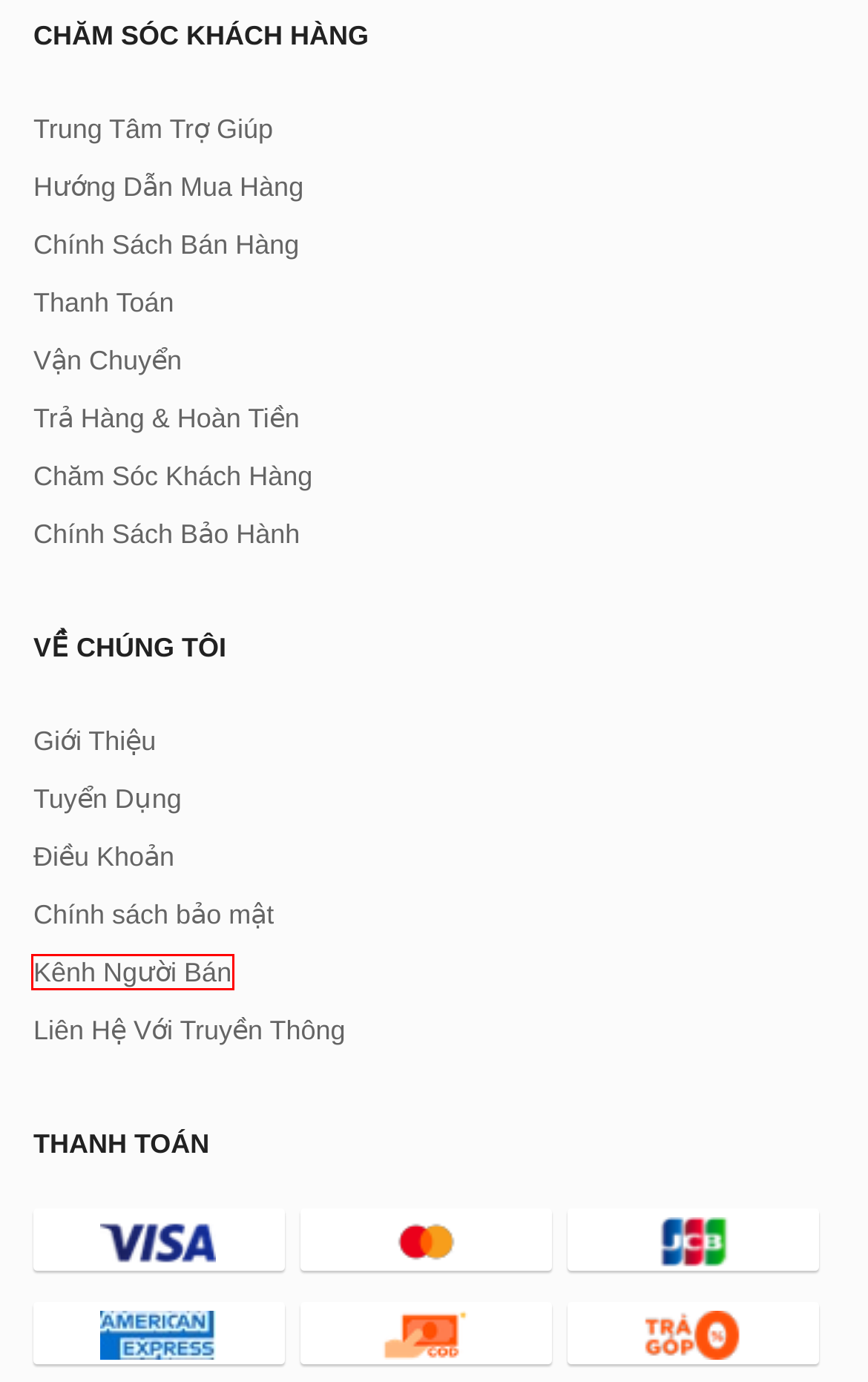Provided is a screenshot of a webpage with a red bounding box around an element. Select the most accurate webpage description for the page that appears after clicking the highlighted element. Here are the candidates:
A. Tài khoản – Sàn thương mại điện tử Việt Nam
B. Chính sách trả hàng và hoàn tiền – Sàn thương mại điện tử Việt Nam
C. Giỏ hàng – Sàn thương mại điện tử Việt Nam
D. Giới thiệu – Sàn thương mại điện tử Việt Nam
E. Store List – Sàn thương mại điện tử Việt Nam
F. Sàn thương mại điện tử Việt Nam
G. Chính sách bán hàng – Sàn thương mại điện tử Việt Nam
H. Chính sách bảo mật – Sàn thương mại điện tử Việt Nam

E